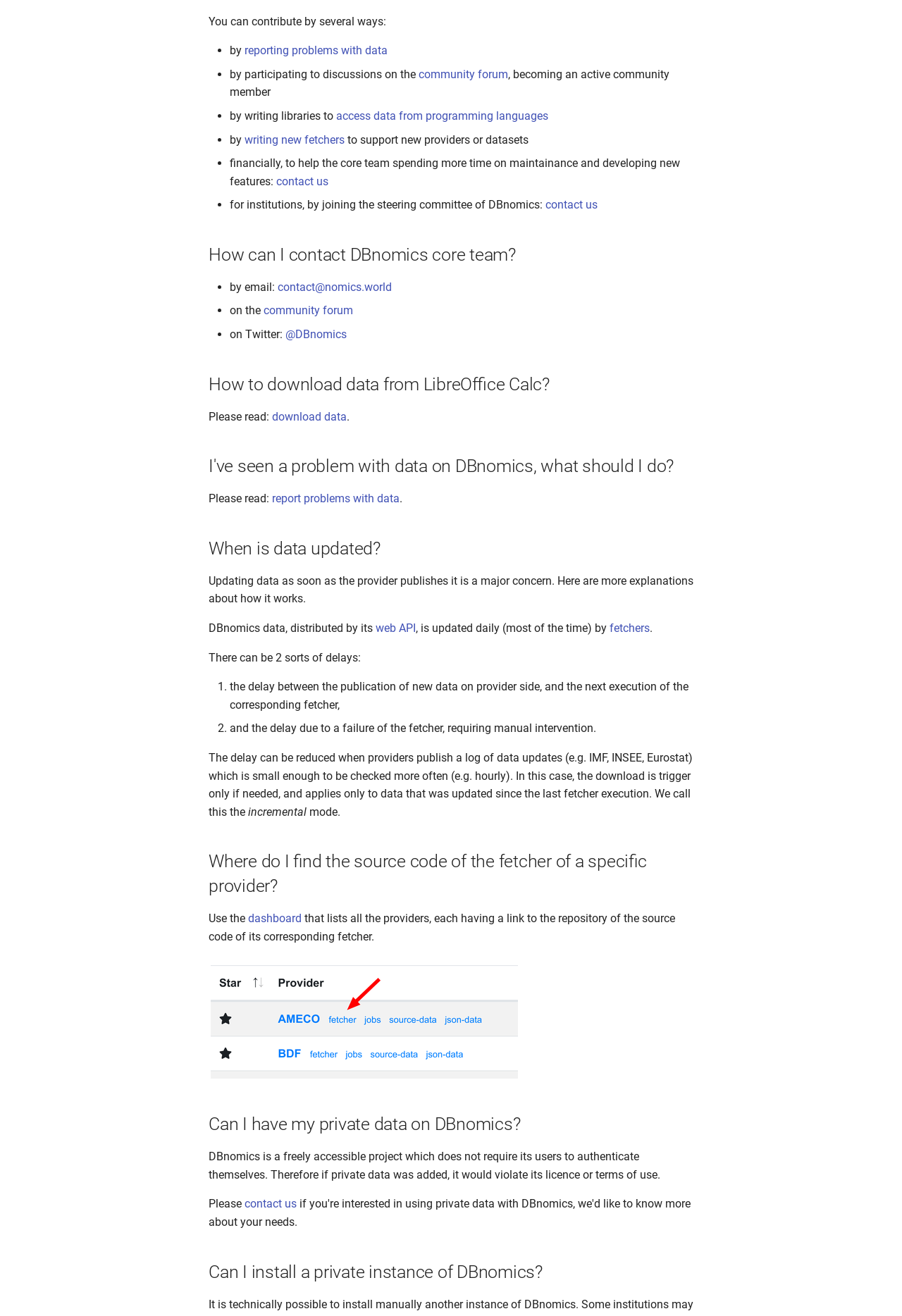Give the bounding box coordinates for the element described as: "contact@nomics.world".

[0.308, 0.213, 0.434, 0.223]